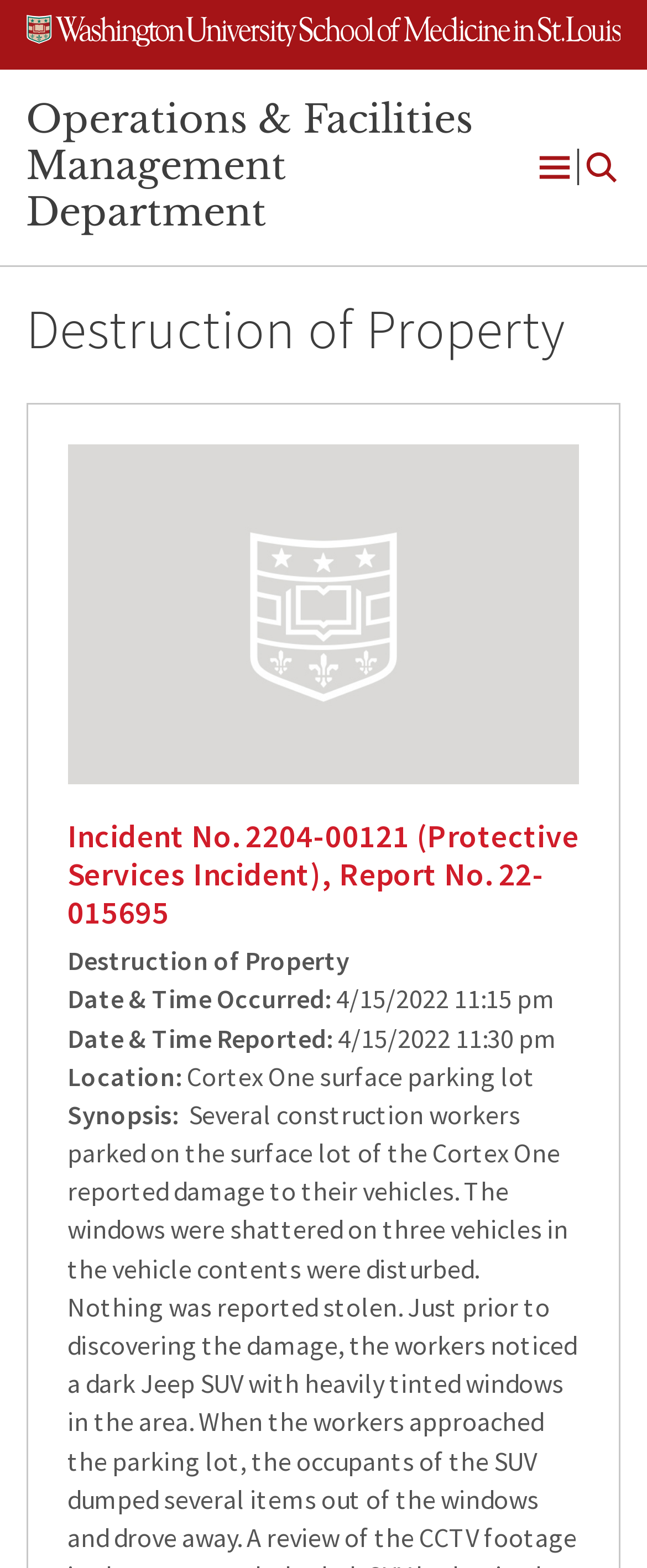What time was the incident reported?
Refer to the image and provide a thorough answer to the question.

I found the time the incident was reported by looking at the static text 'Date & Time Reported:' and its corresponding value '4/15/2022 11:30 pm' which is located below the 'Date & Time Occurred' section.